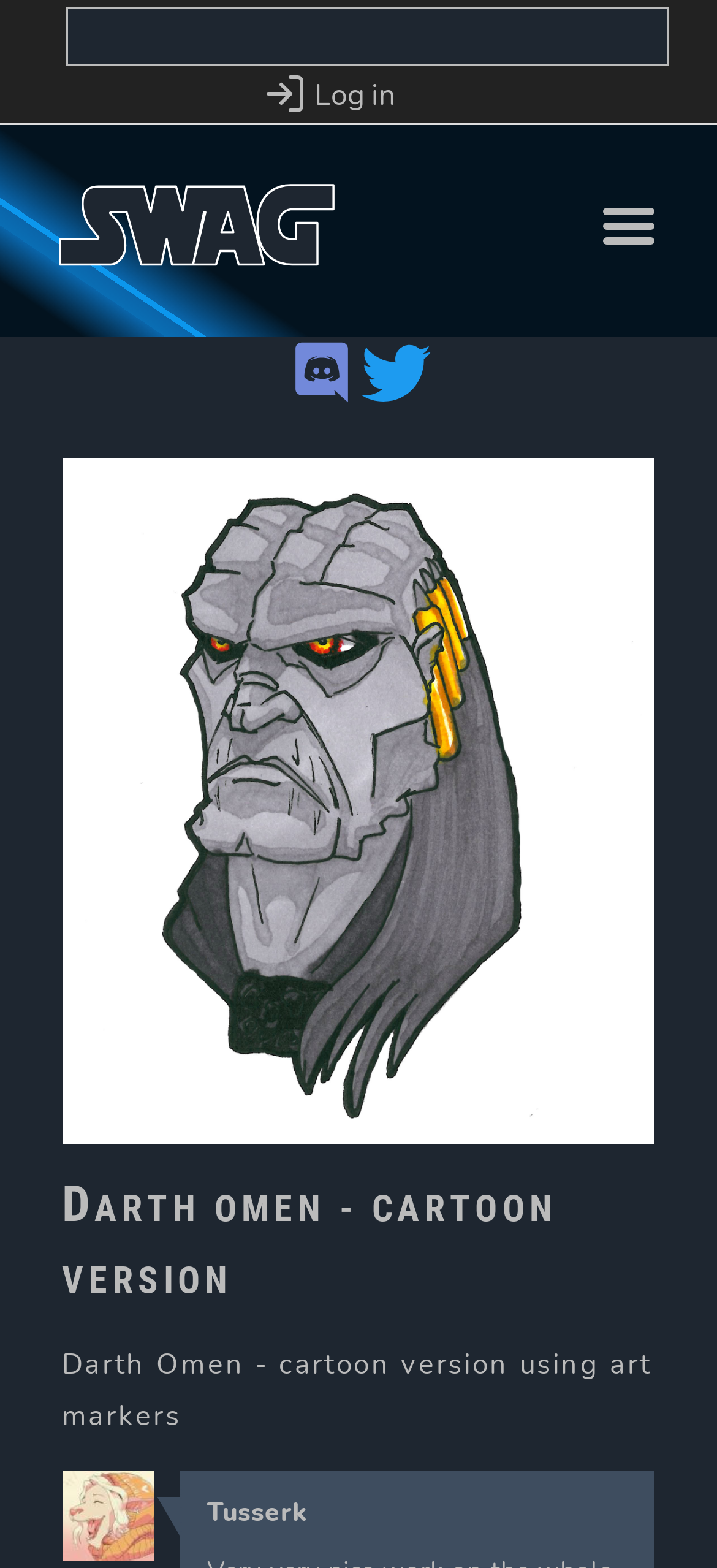How many social media links are there?
Provide a comprehensive and detailed answer to the question.

I counted the number of social media links by looking at the links with images and text 'Join SWAG on Discord.' and 'Follow SWAG on Twitter.' which are located at the top of the page.